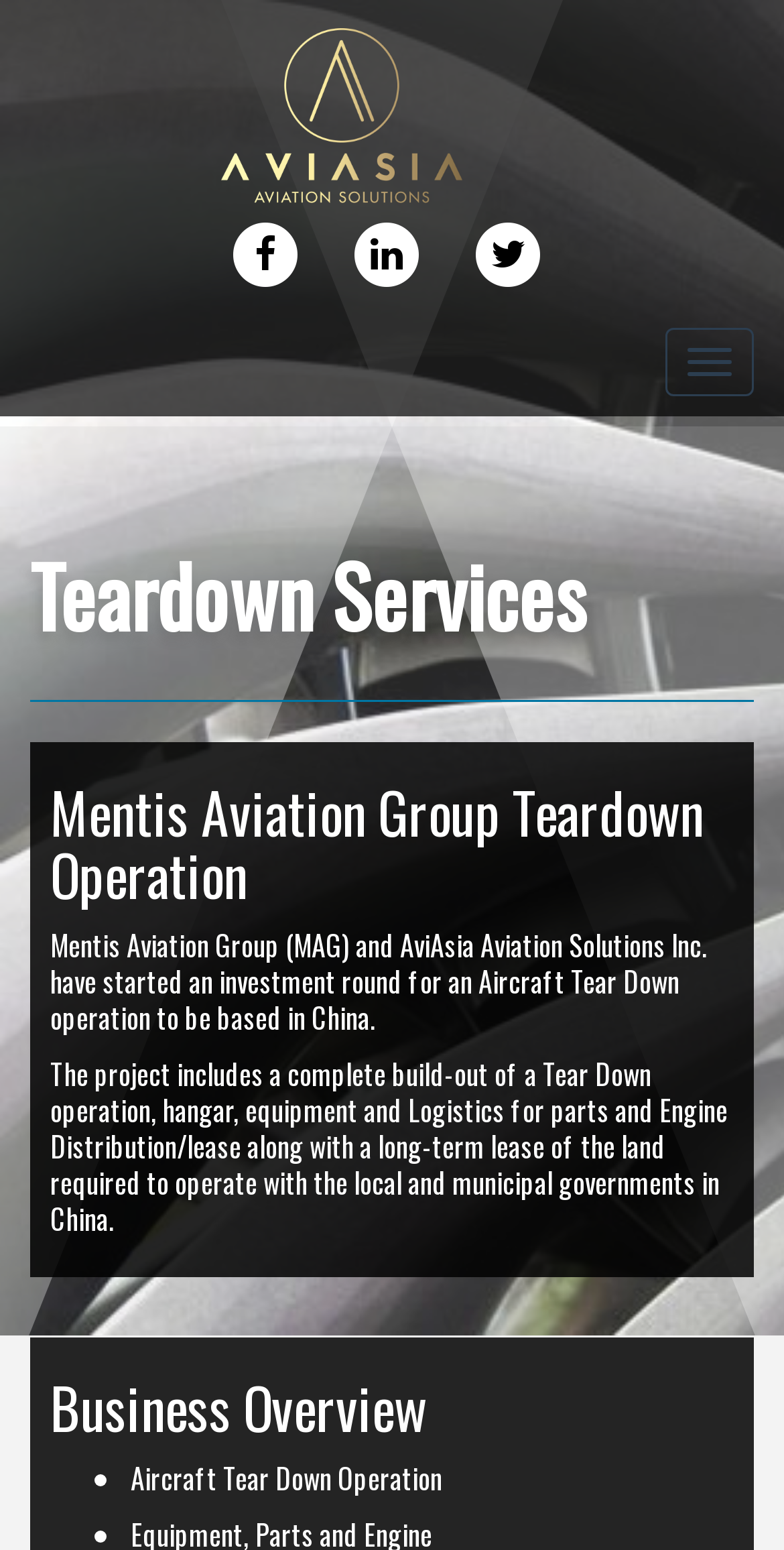Respond to the question below with a single word or phrase: What is the location of the Aircraft Tear Down operation?

China